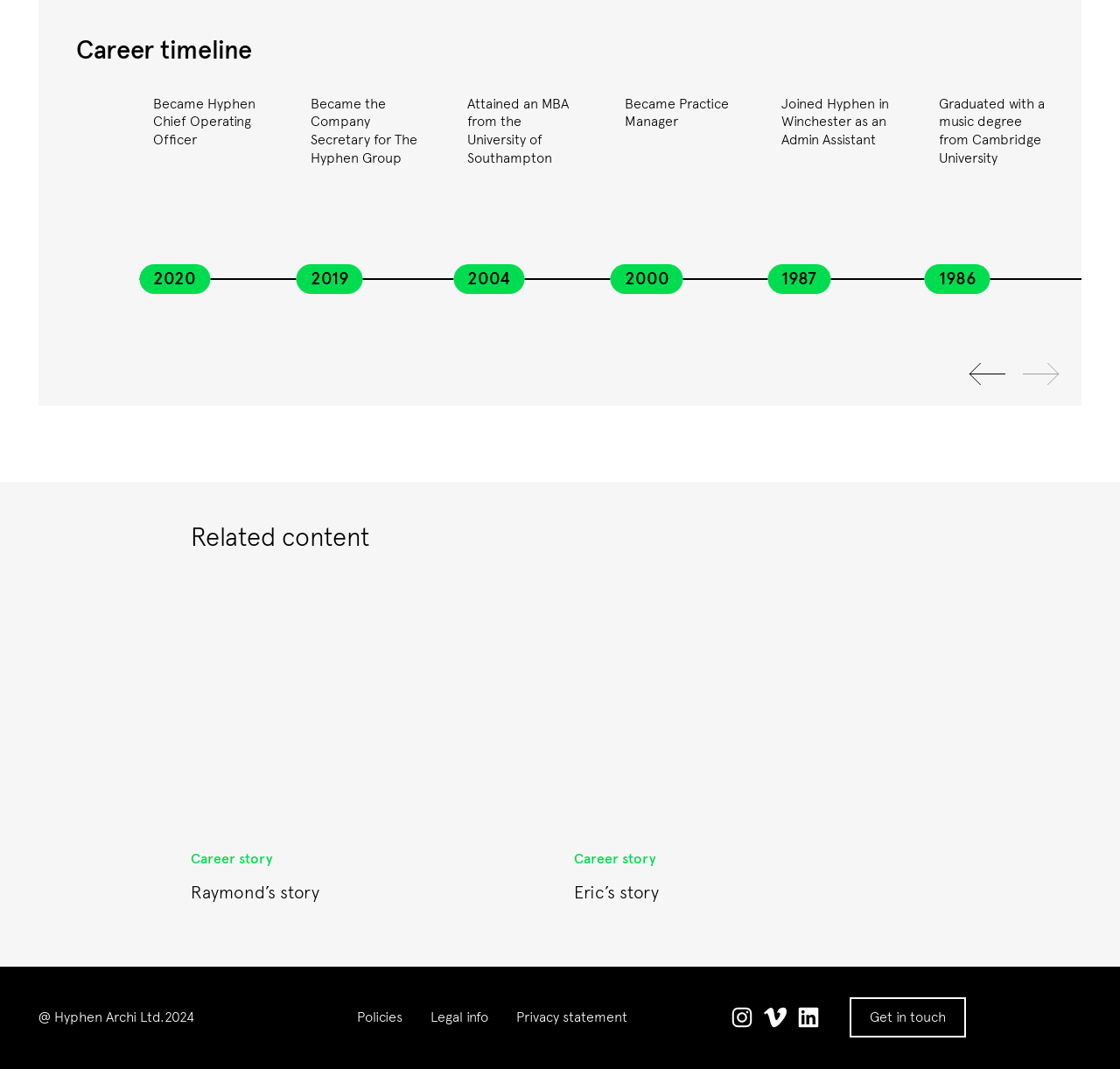How many links are in the footer section?
Identify the answer in the screenshot and reply with a single word or phrase.

6